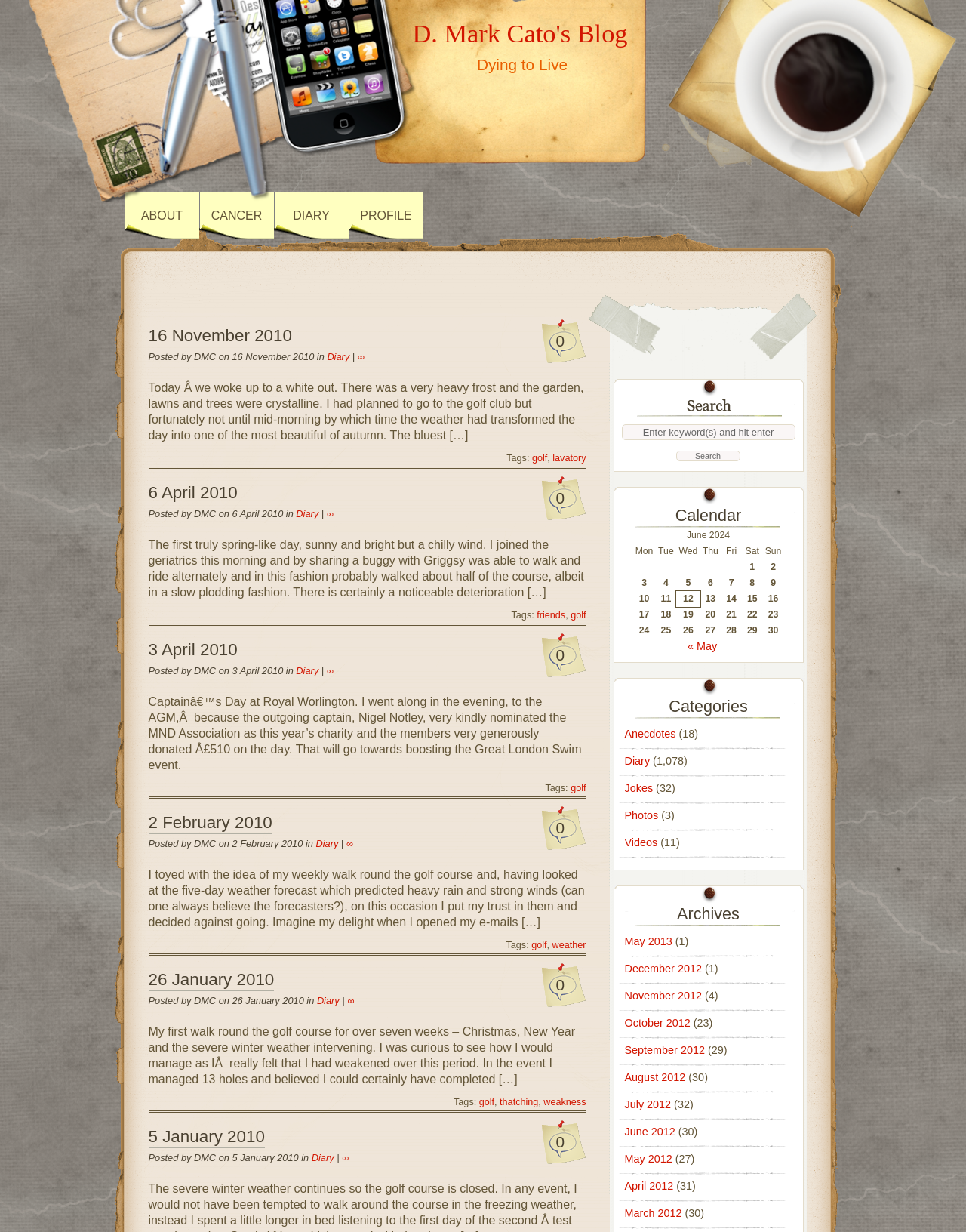Given the element description "June 2012" in the screenshot, predict the bounding box coordinates of that UI element.

[0.646, 0.914, 0.699, 0.923]